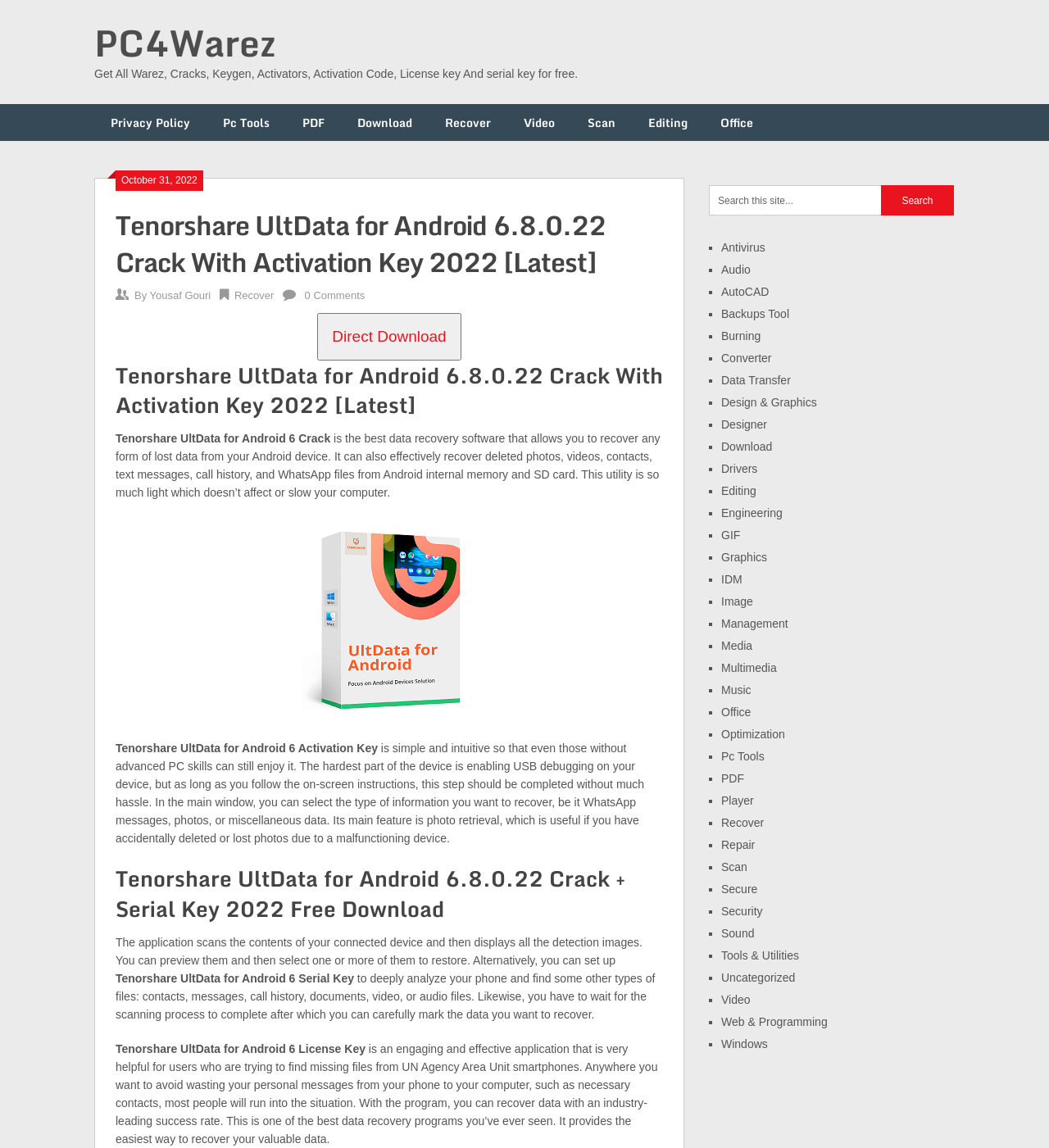What is the name of the data recovery software?
Based on the image, answer the question in a detailed manner.

The name of the data recovery software is mentioned in the heading 'Tenorshare UltData for Android 6.8.0.22 Crack With Activation Key 2022 [Latest]' and also in the static text 'Tenorshare UltData for Android 6 Crack'.